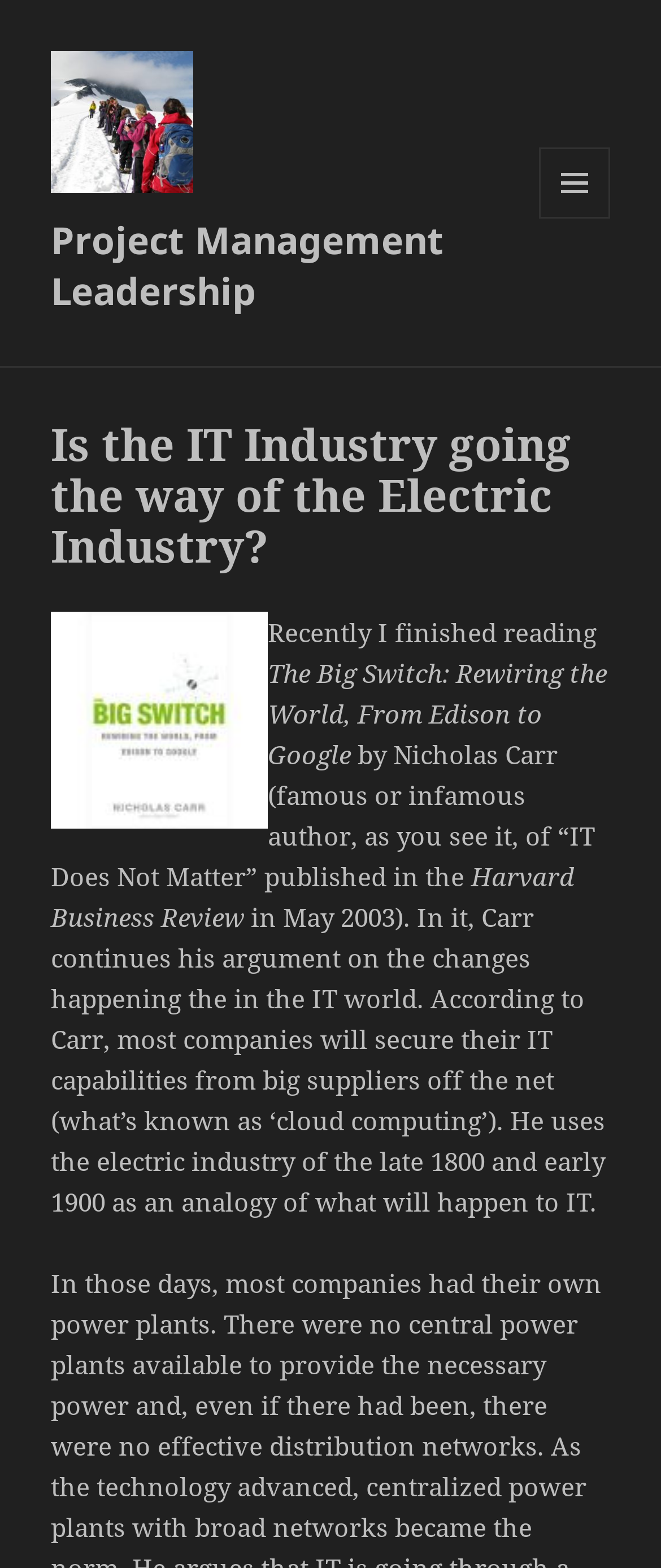What is the primary heading on this webpage?

Is the IT Industry going the way of the Electric Industry?